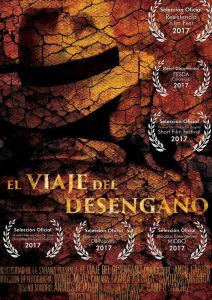Answer the question using only one word or a concise phrase: Where is the La Colosa mining project located?

Cajamarca, Colombia